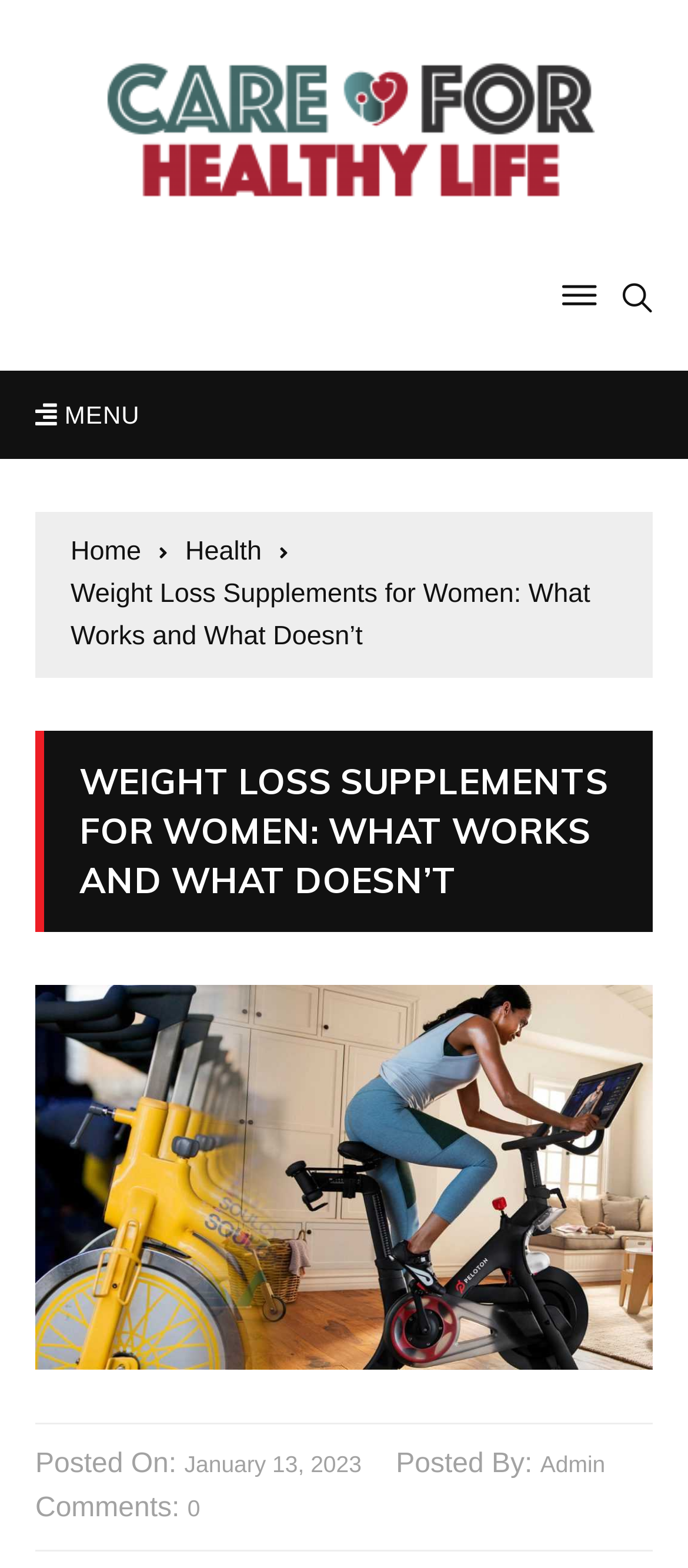Find the bounding box coordinates of the clickable region needed to perform the following instruction: "check the post date". The coordinates should be provided as four float numbers between 0 and 1, i.e., [left, top, right, bottom].

[0.268, 0.923, 0.526, 0.946]